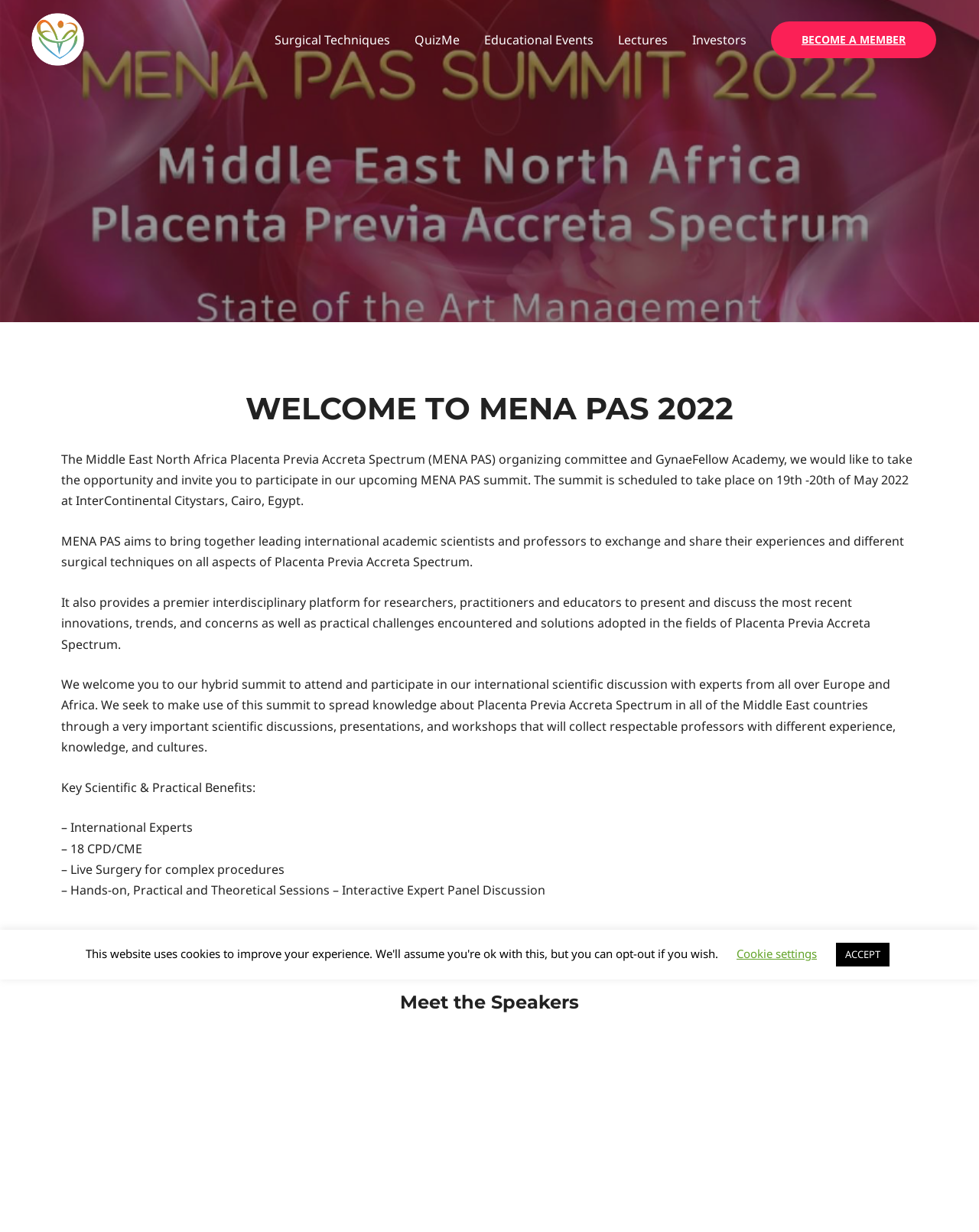Locate the bounding box of the UI element with the following description: "QuizMe".

[0.411, 0.012, 0.482, 0.052]